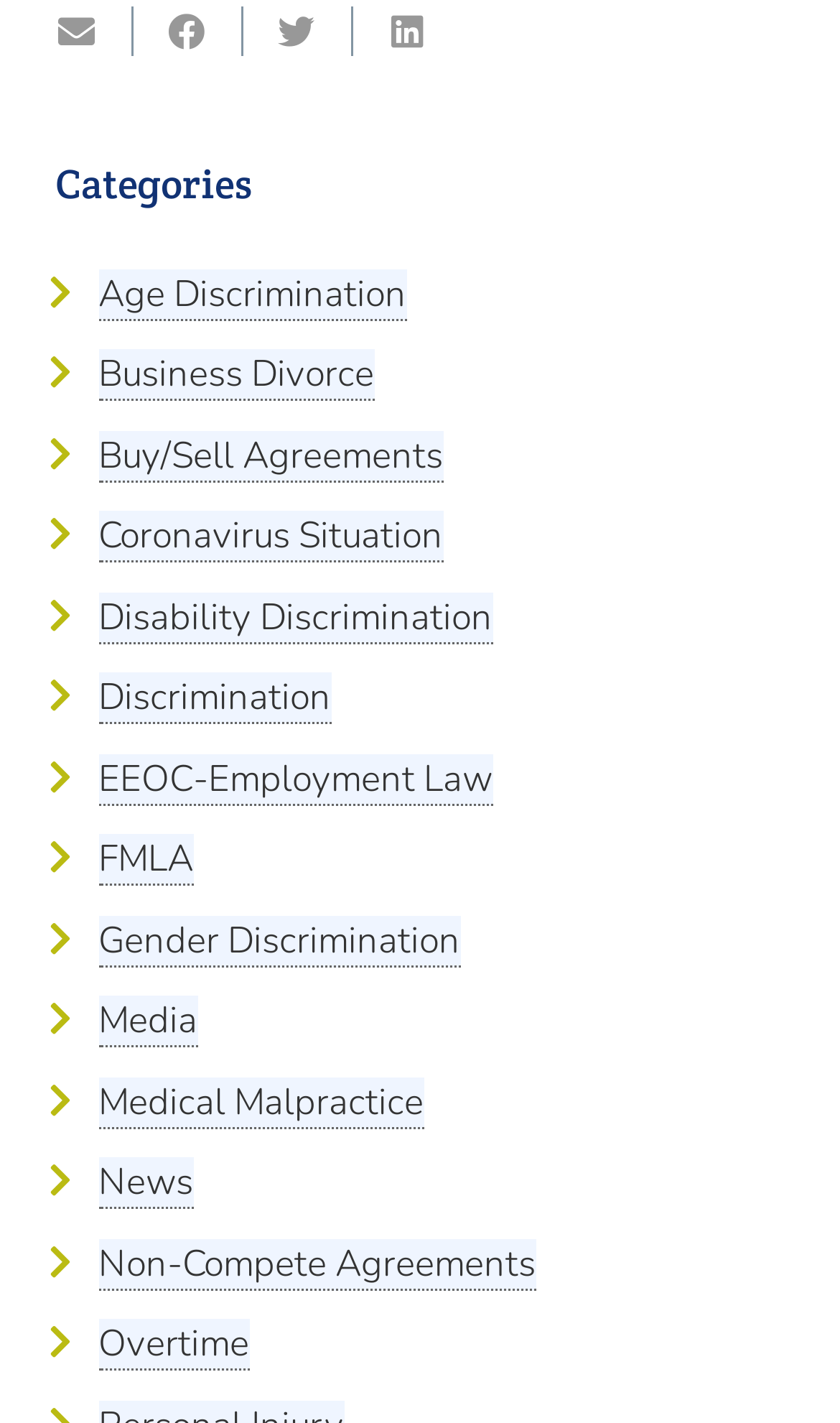What is the first category listed?
Respond to the question with a well-detailed and thorough answer.

I looked at the links under the 'Categories' heading and found that the first link is 'Age Discrimination'.